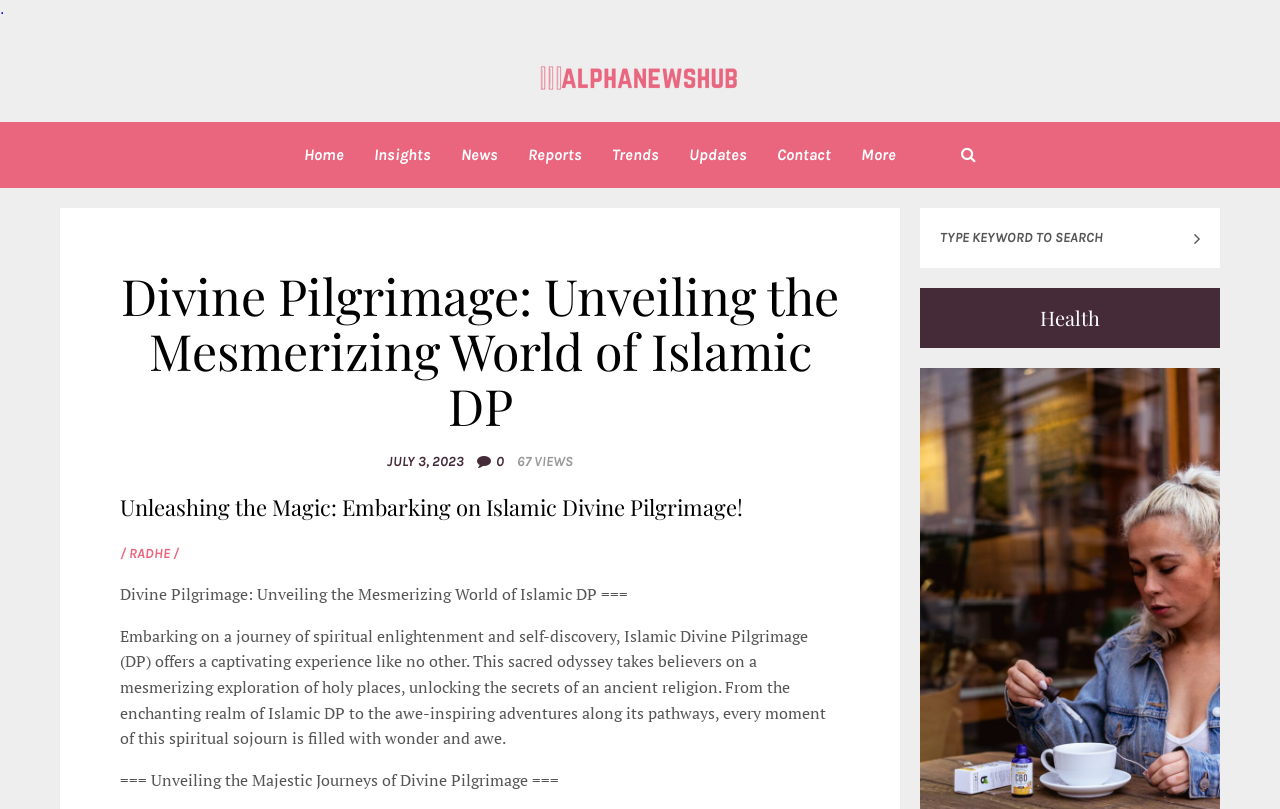What is the author of the article?
Using the image, answer in one word or phrase.

RADHE